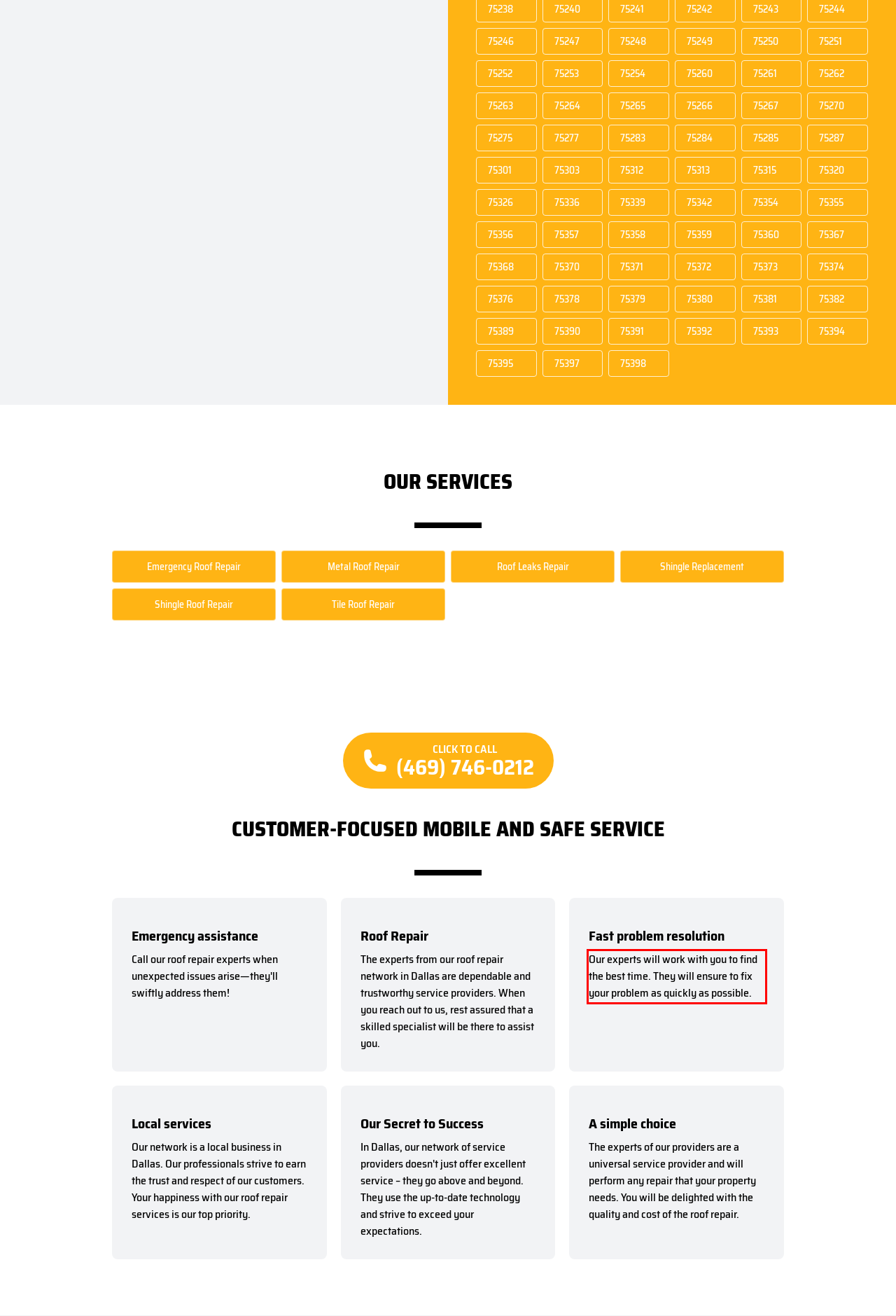Using the provided webpage screenshot, identify and read the text within the red rectangle bounding box.

Our experts will work with you to find the best time. They will ensure to fix your problem as quickly as possible.